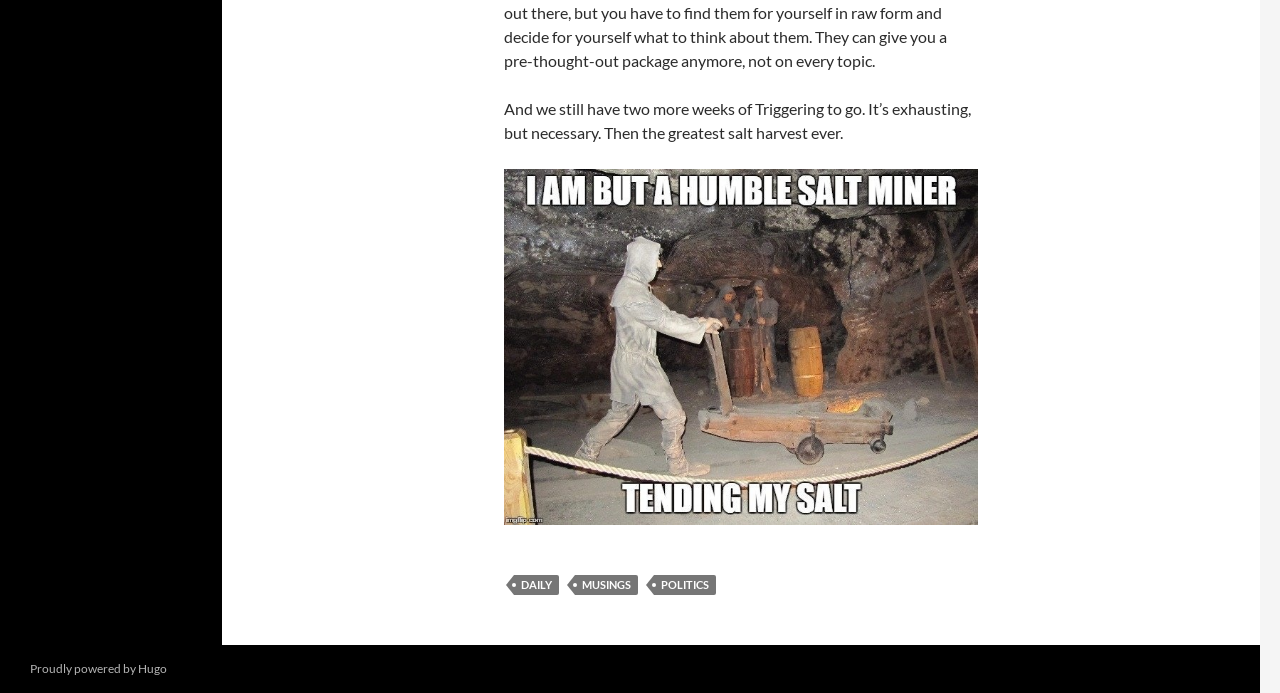What is the vertical position of the figure relative to the StaticText?
Answer with a single word or phrase, using the screenshot for reference.

Below